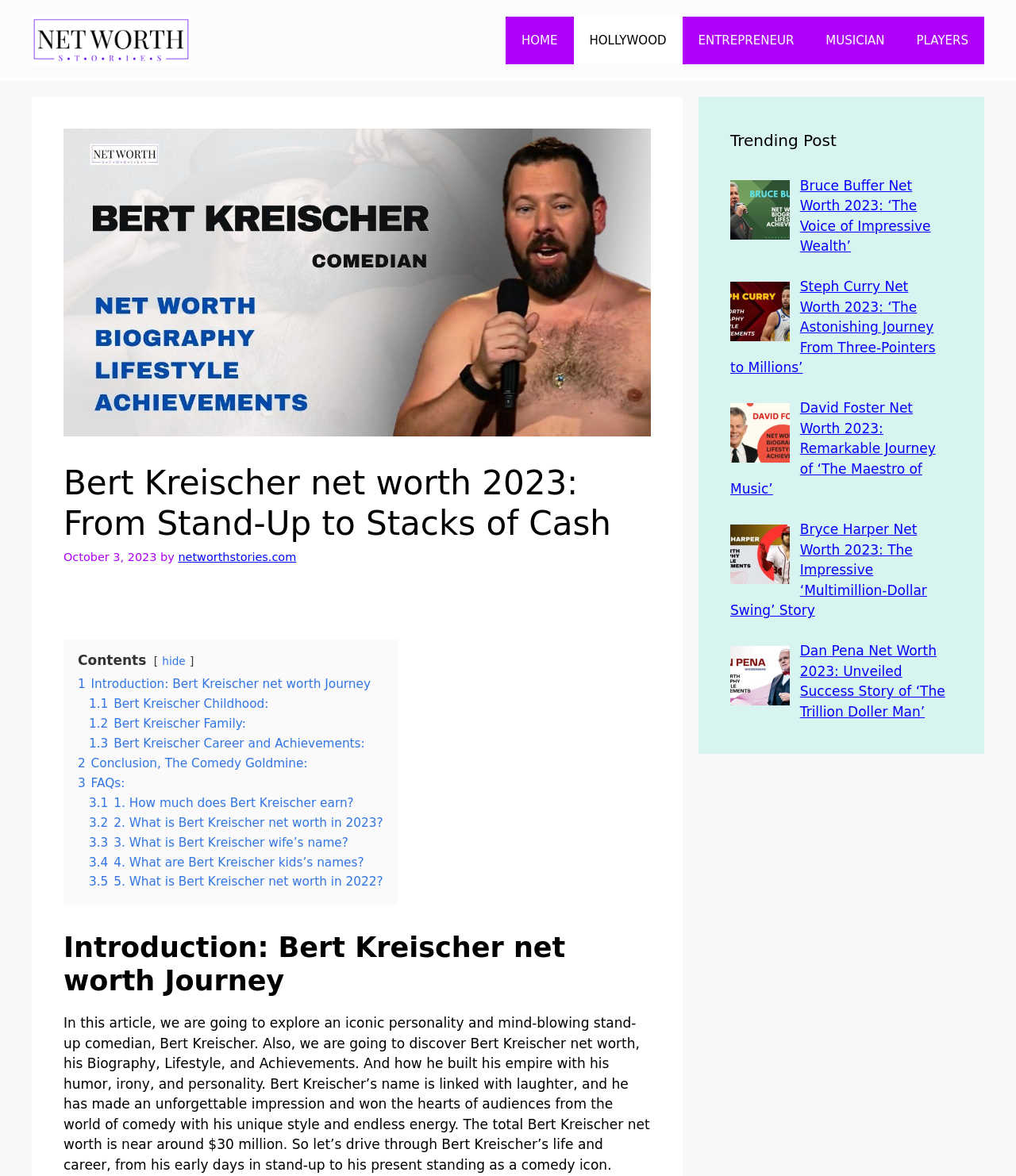What is Bert Kreischer's net worth?
Look at the image and answer with only one word or phrase.

around $30 million